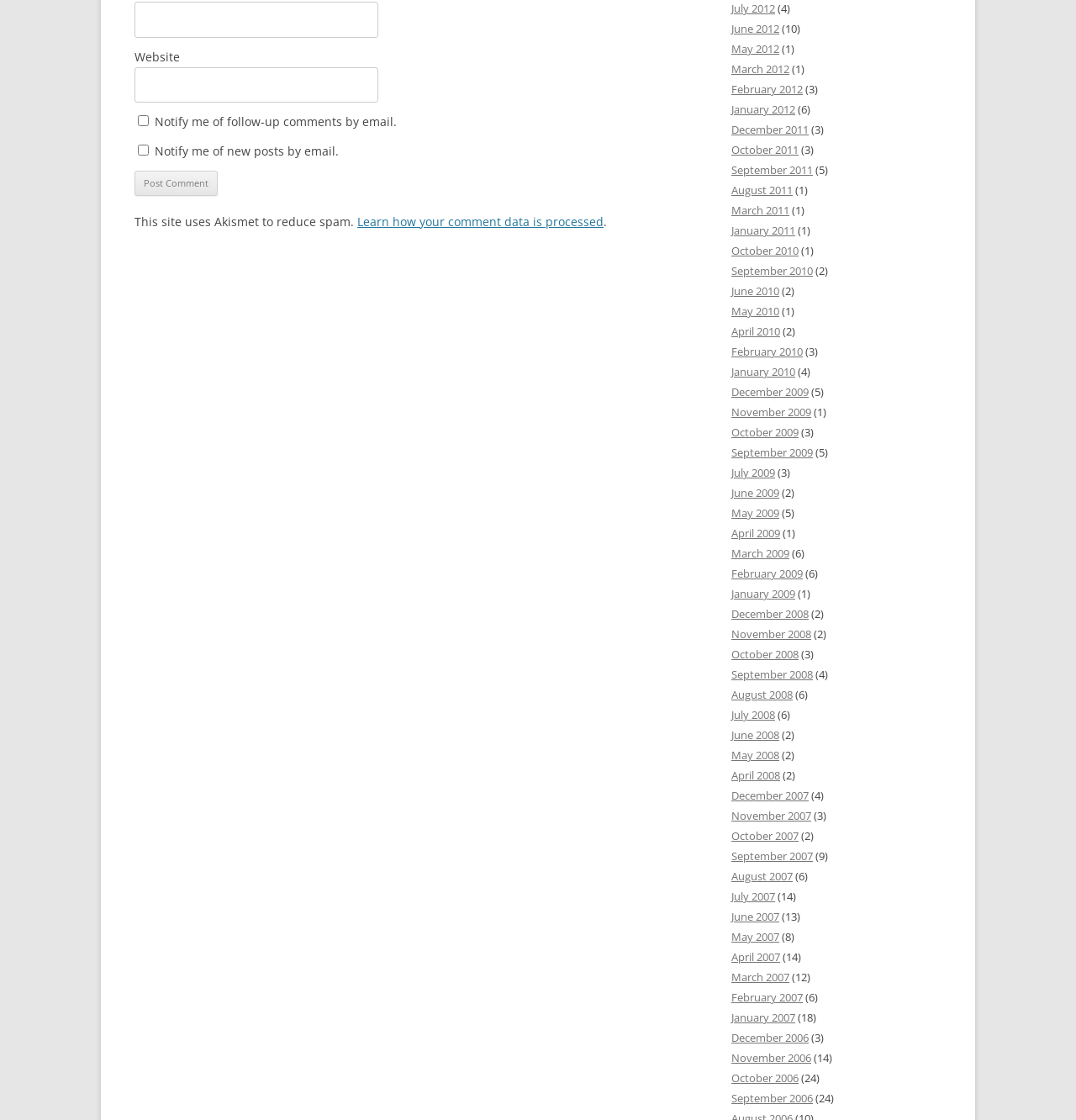Identify the bounding box coordinates of the element to click to follow this instruction: 'Learn how your comment data is processed'. Ensure the coordinates are four float values between 0 and 1, provided as [left, top, right, bottom].

[0.332, 0.191, 0.561, 0.205]